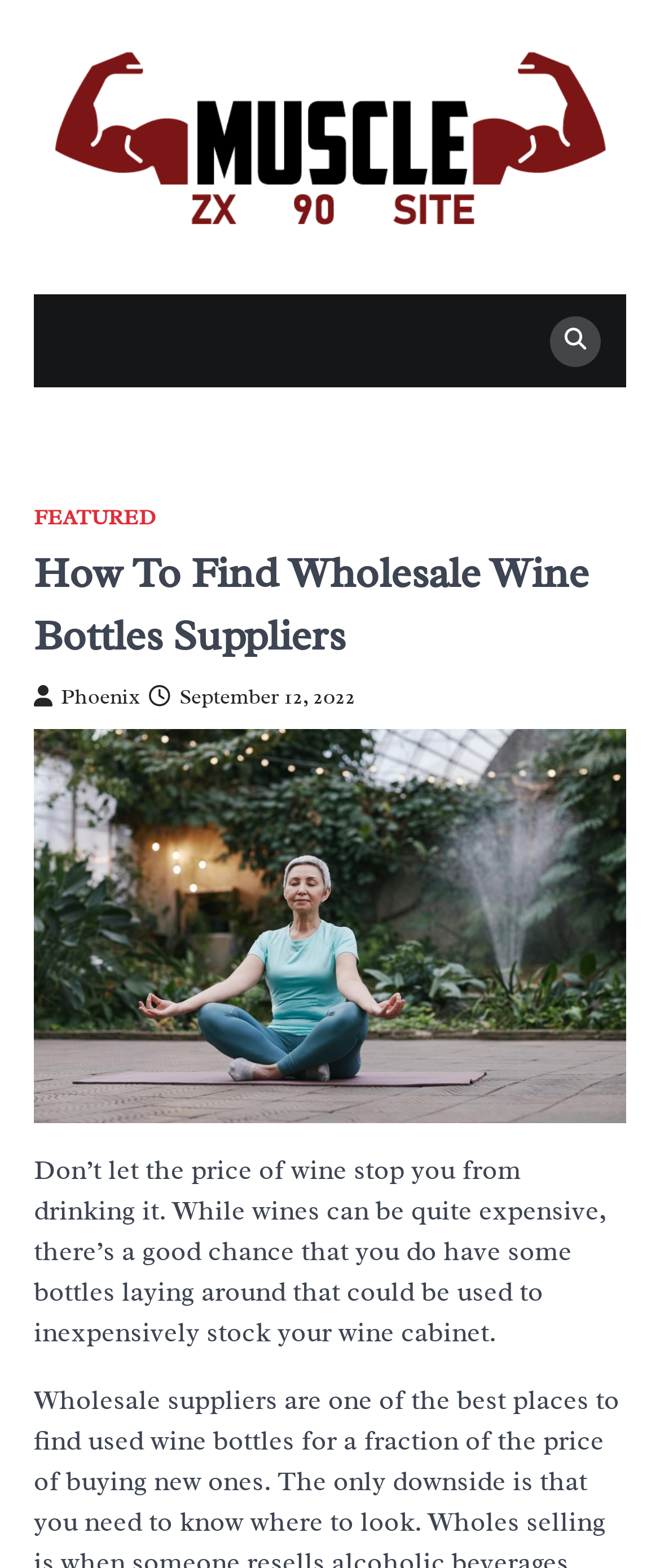Extract the bounding box coordinates of the UI element described by: "September 12, 2022September 12, 2022". The coordinates should include four float numbers ranging from 0 to 1, e.g., [left, top, right, bottom].

[0.226, 0.436, 0.538, 0.454]